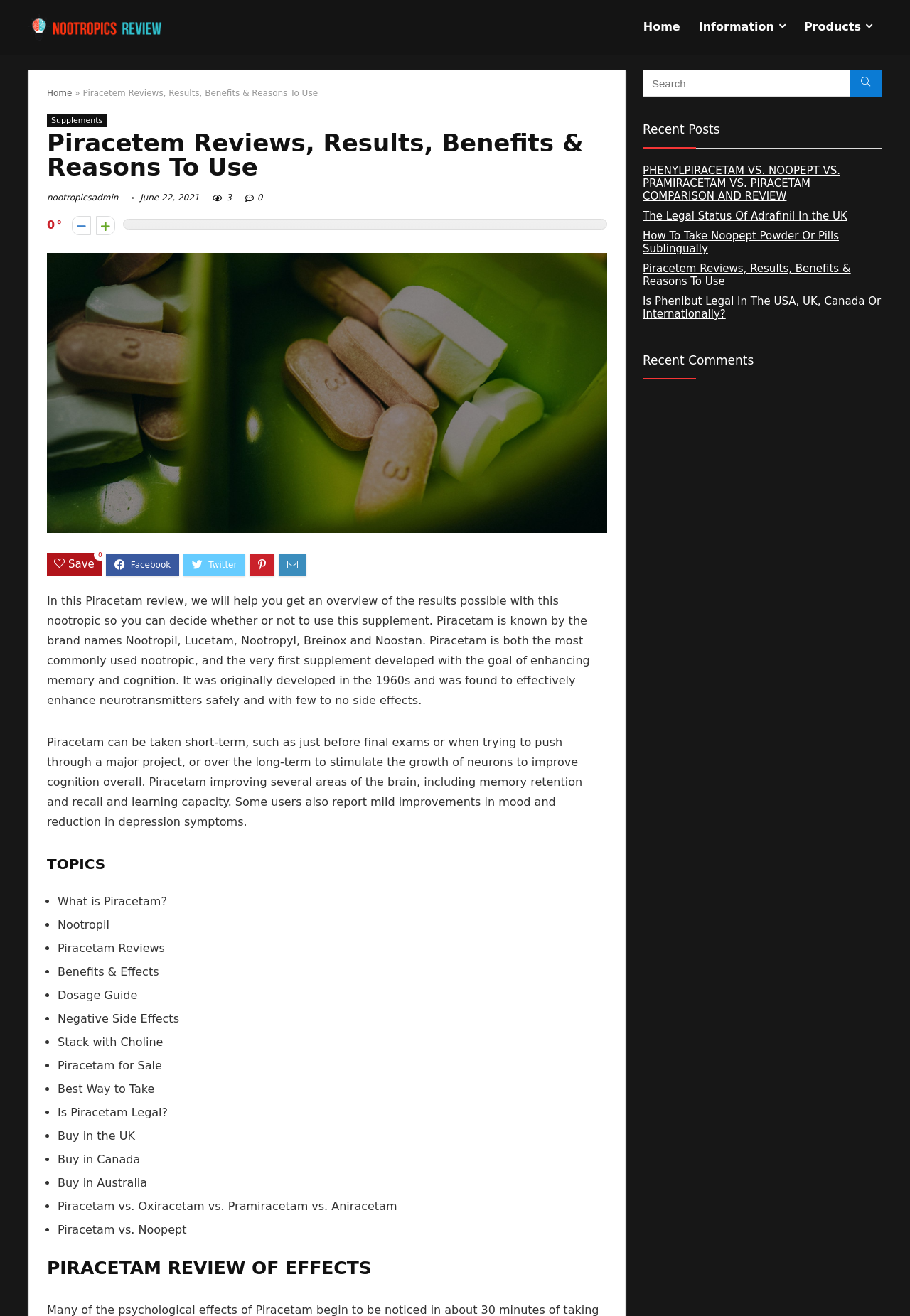Kindly determine the bounding box coordinates of the area that needs to be clicked to fulfill this instruction: "View the 'Recent Posts'".

[0.706, 0.093, 0.791, 0.104]